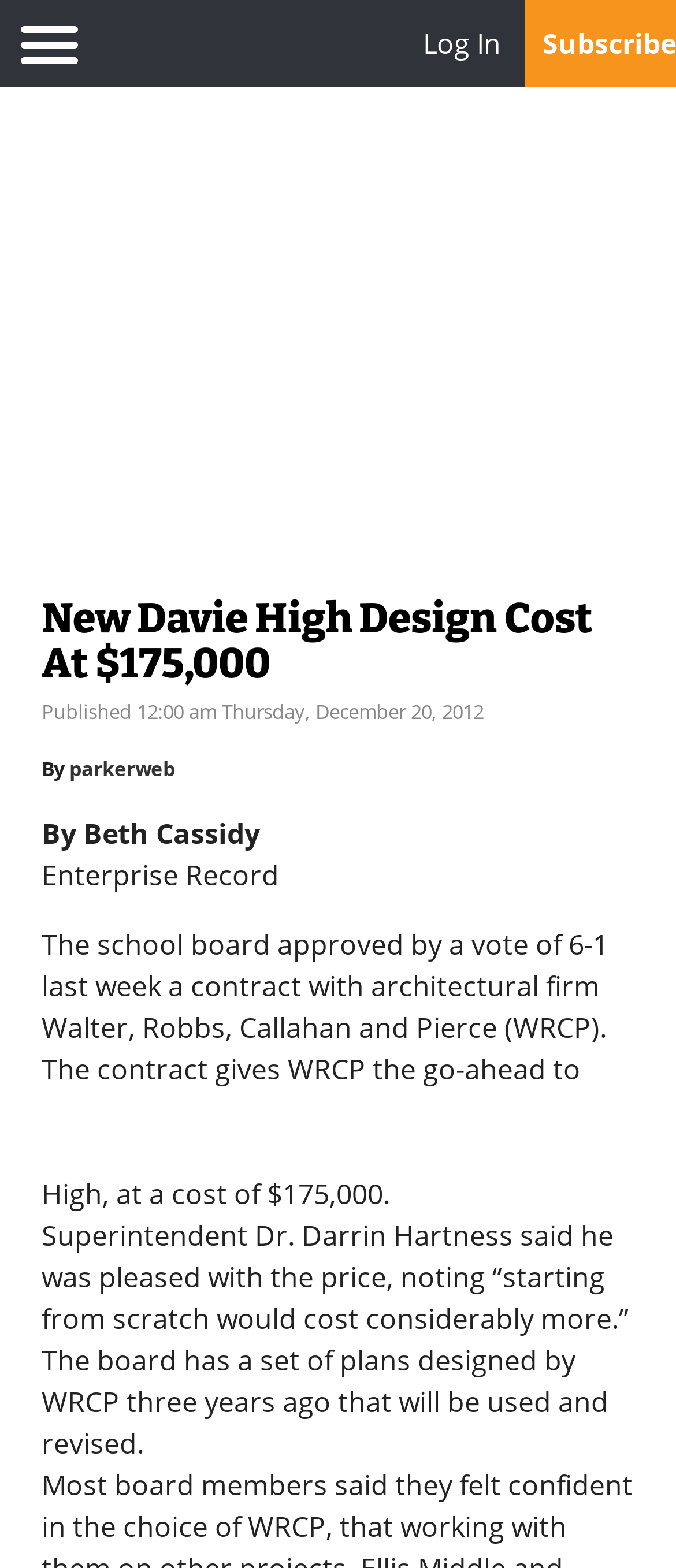Find the bounding box of the UI element described as: "parent_node: Home". The bounding box coordinates should be given as four float values between 0 and 1, i.e., [left, top, right, bottom].

[0.028, 0.012, 0.131, 0.048]